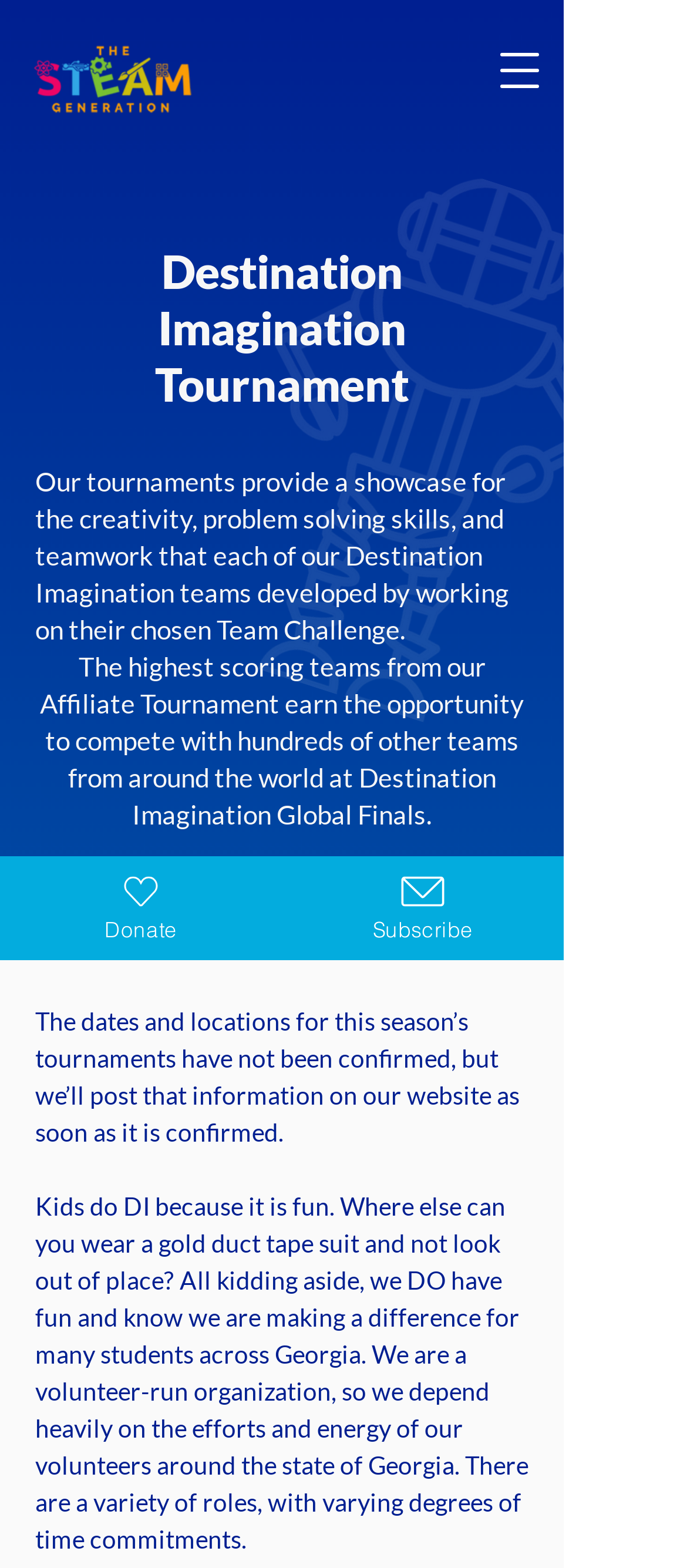Please provide the main heading of the webpage content.

Destination Imagination Tournament